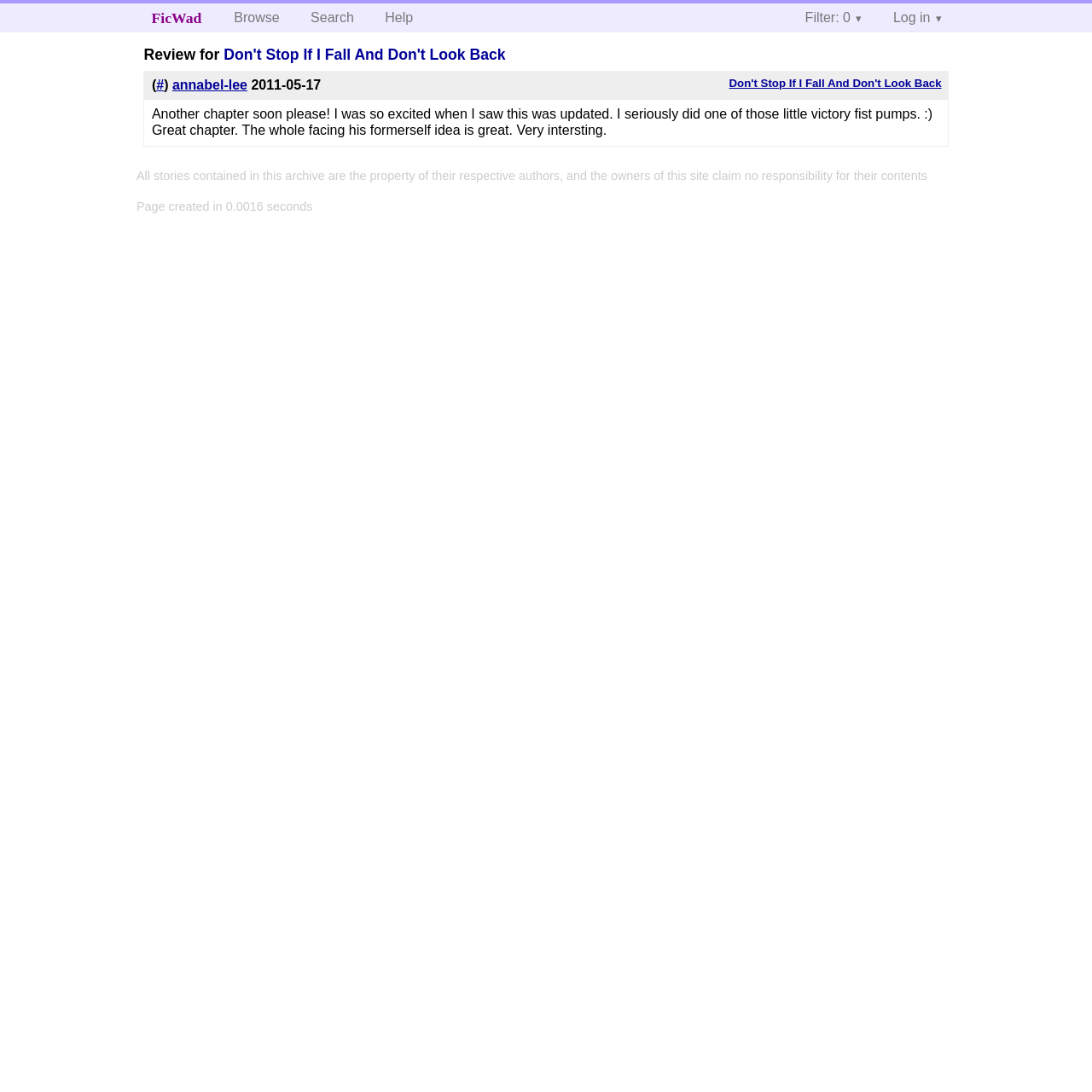Please respond to the question with a concise word or phrase:
Who wrote the review?

annabel-lee